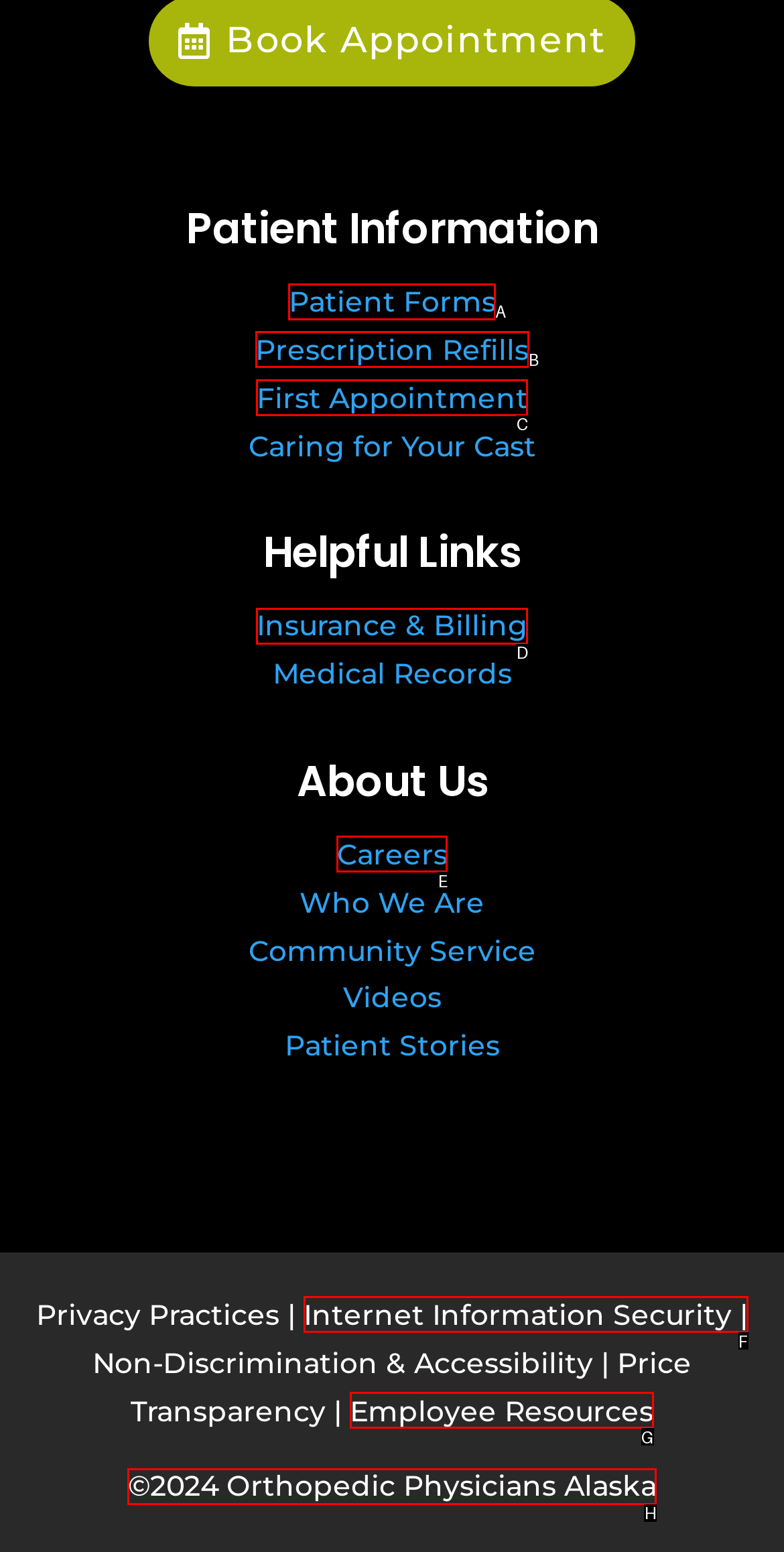Which UI element should you click on to achieve the following task: View patient forms? Provide the letter of the correct option.

A